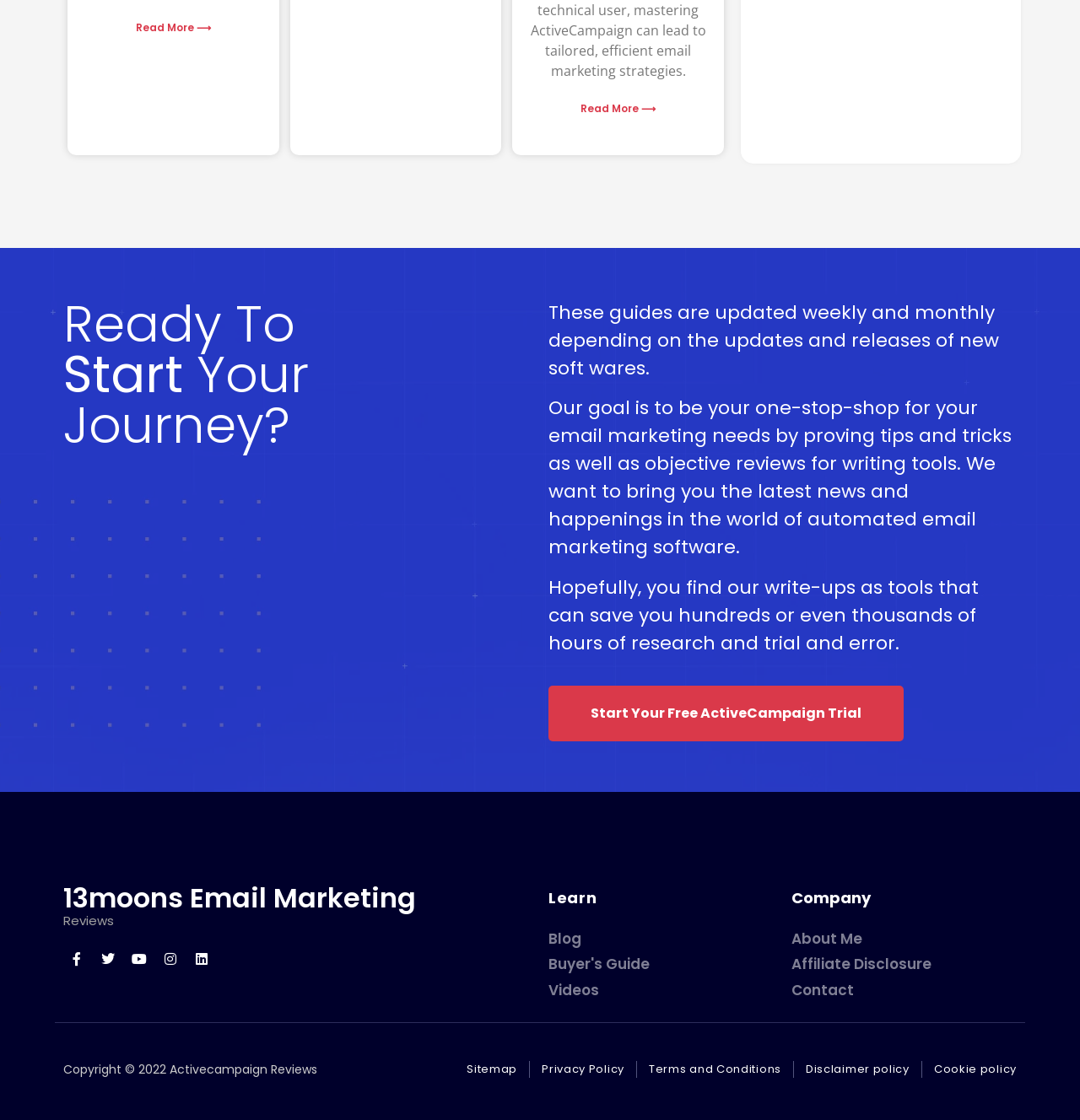Please find the bounding box coordinates of the element that you should click to achieve the following instruction: "Read more about Mastering ActiveCampaign". The coordinates should be presented as four float numbers between 0 and 1: [left, top, right, bottom].

[0.126, 0.018, 0.195, 0.031]